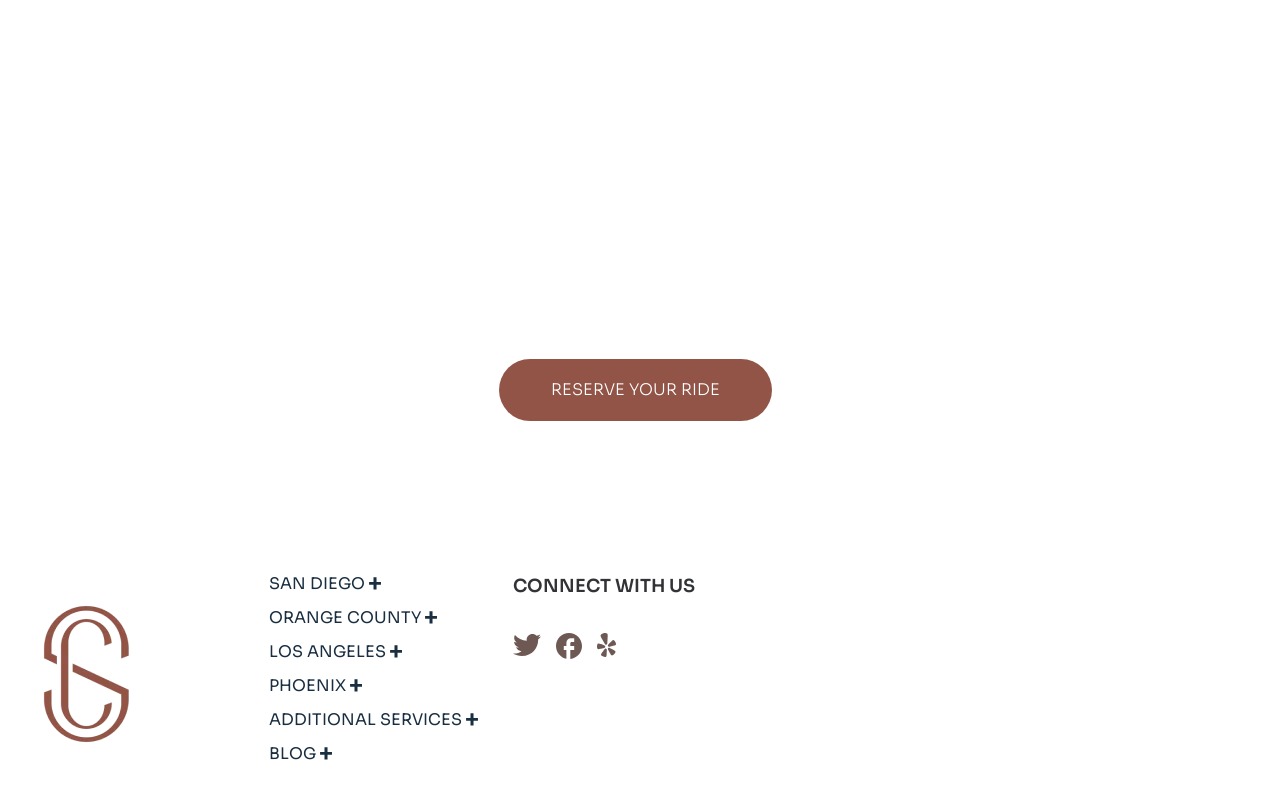Please specify the bounding box coordinates in the format (top-left x, top-left y, bottom-right x, bottom-right y), with values ranging from 0 to 1. Identify the bounding box for the UI component described as follows: title="Stay Classy Black Car Service"

[0.019, 0.851, 0.115, 0.878]